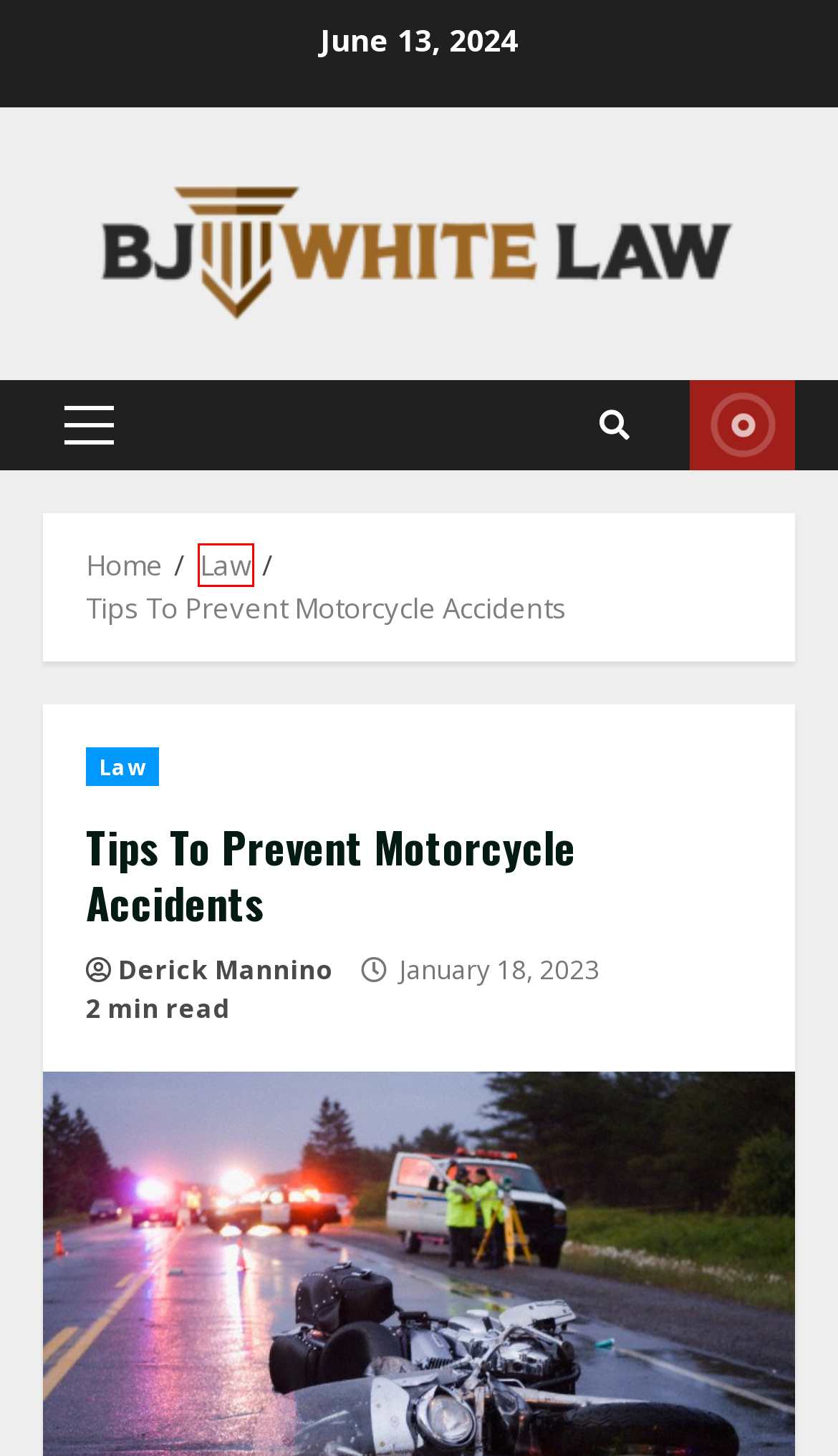A screenshot of a webpage is given with a red bounding box around a UI element. Choose the description that best matches the new webpage shown after clicking the element within the red bounding box. Here are the candidates:
A. windfall Archives - BJ White Law
B. BJ White Law | Law Blog
C. packaging Archives - BJ White Law
D. Contact Us - BJ White Law
E. Law Archives - BJ White Law
F. Derick Mannino, Author at BJ White Law
G. Understanding the Crucial Duties of Court Reporters - A Comprehensive Guide
H. trademarks Archives - BJ White Law

E